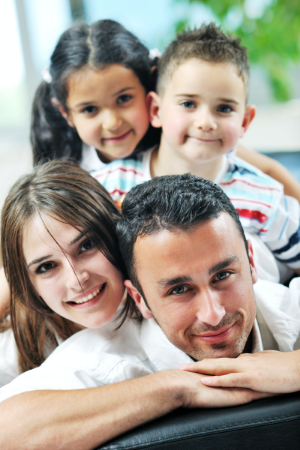What is visible through the large windows?
Using the image, give a concise answer in the form of a single word or short phrase.

Greenery